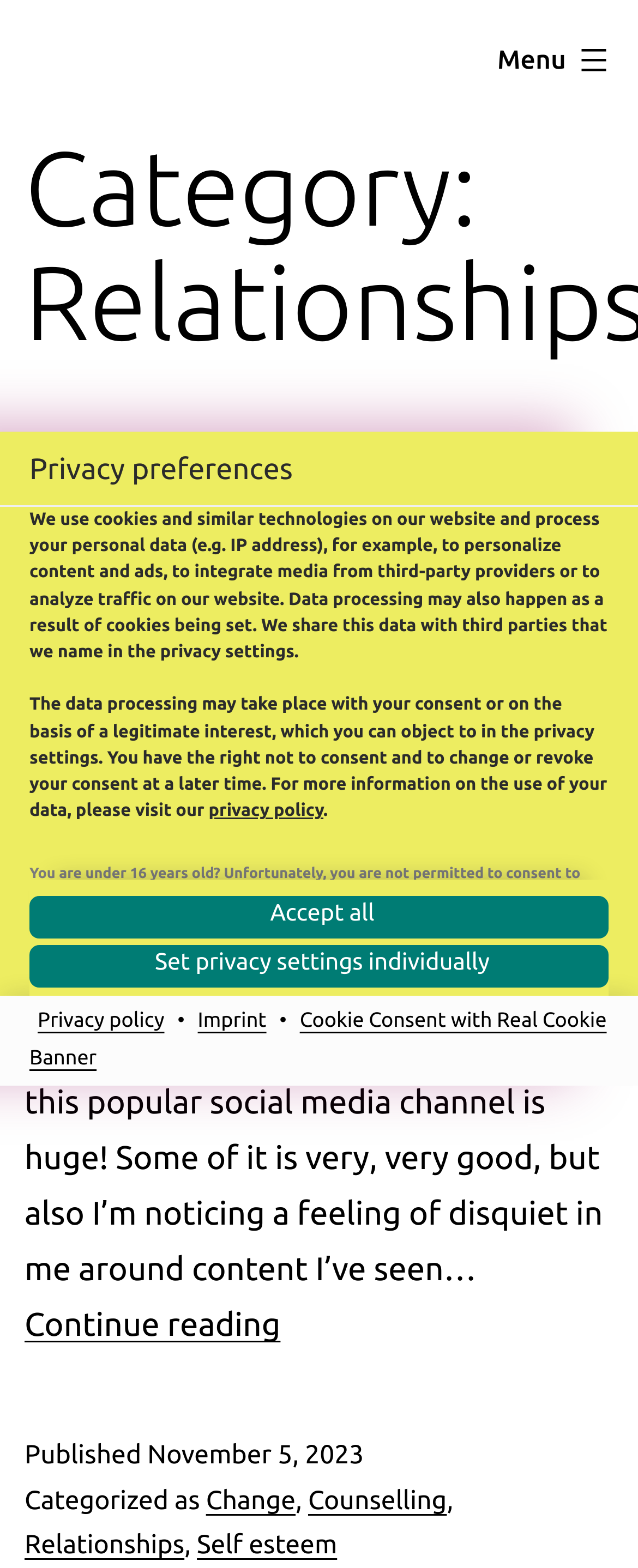Locate the bounding box coordinates of the segment that needs to be clicked to meet this instruction: "Read the 'What does good therapy look like?' article".

[0.038, 0.392, 0.771, 0.483]